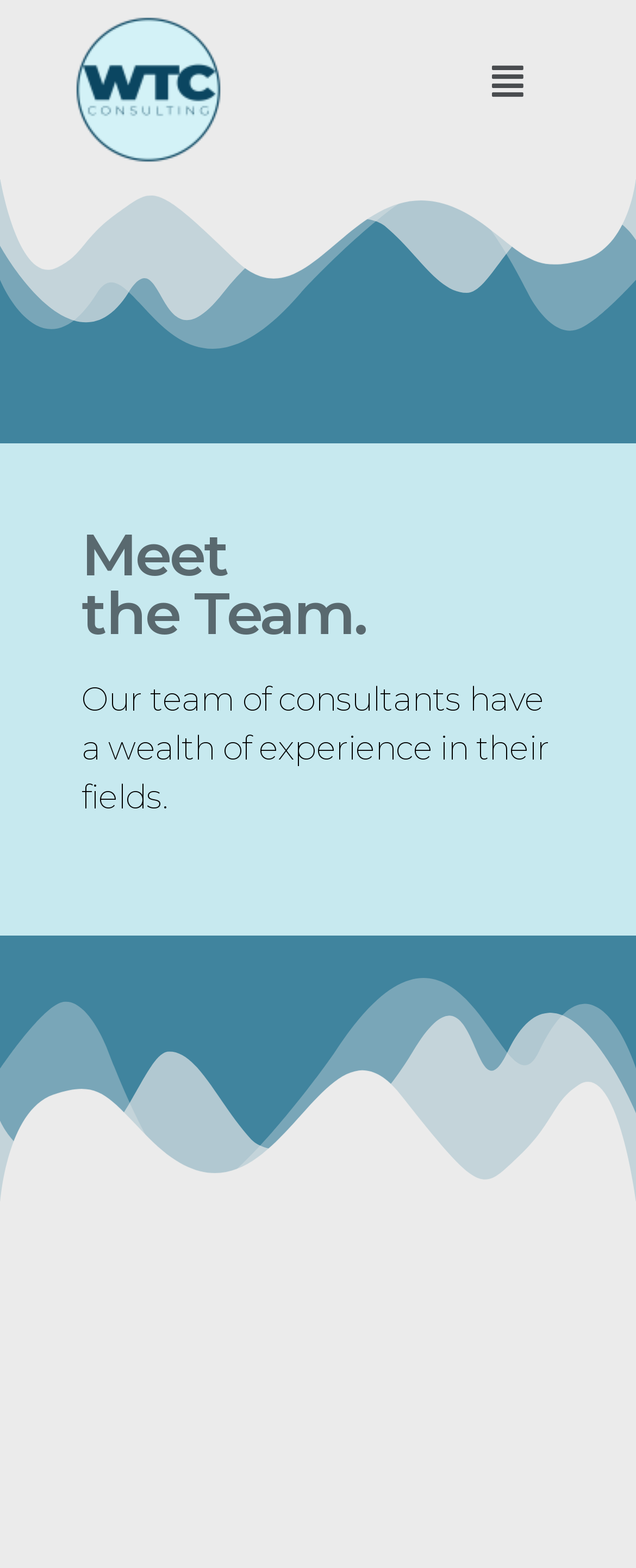Kindly respond to the following question with a single word or a brief phrase: 
What is the team of consultants experienced in?

Their fields